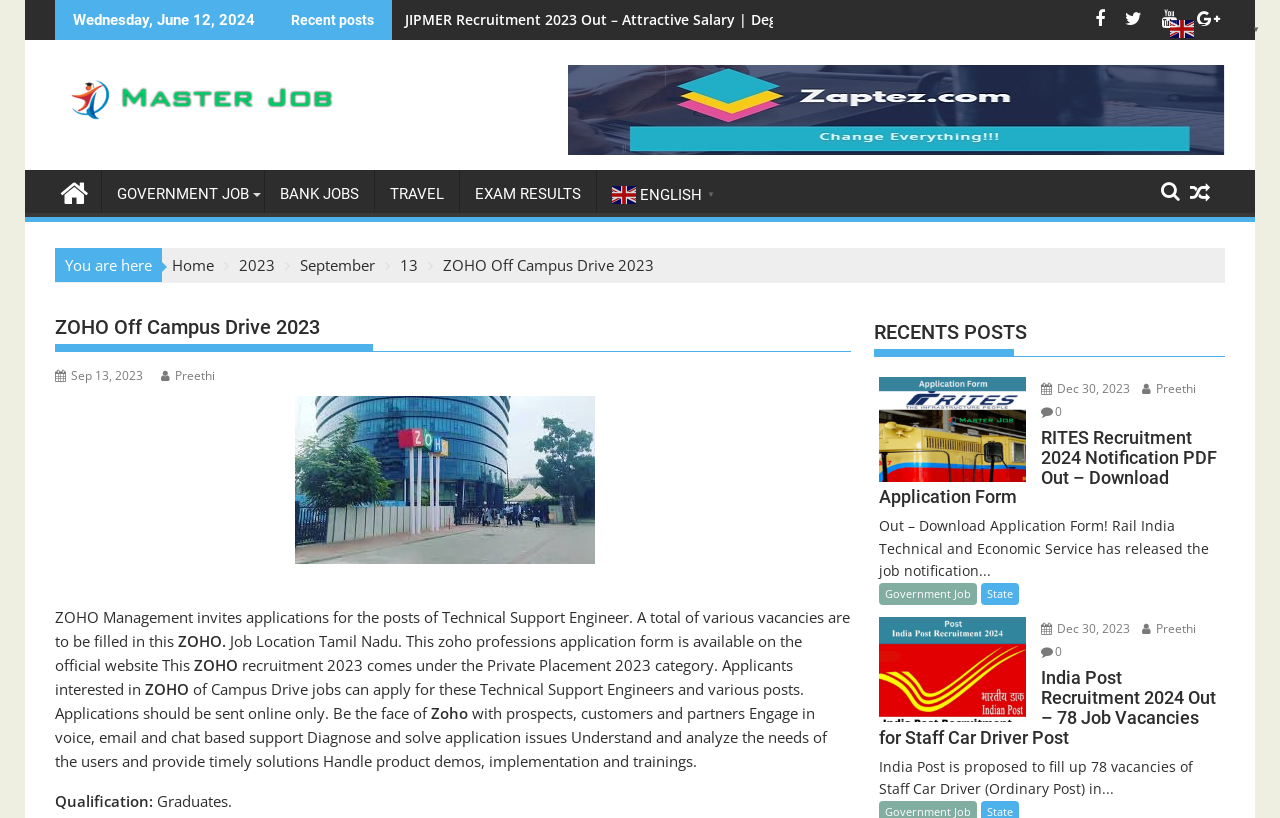Provide the bounding box coordinates for the UI element described in this sentence: "Contact Us". The coordinates should be four float values between 0 and 1, i.e., [left, top, right, bottom].

None